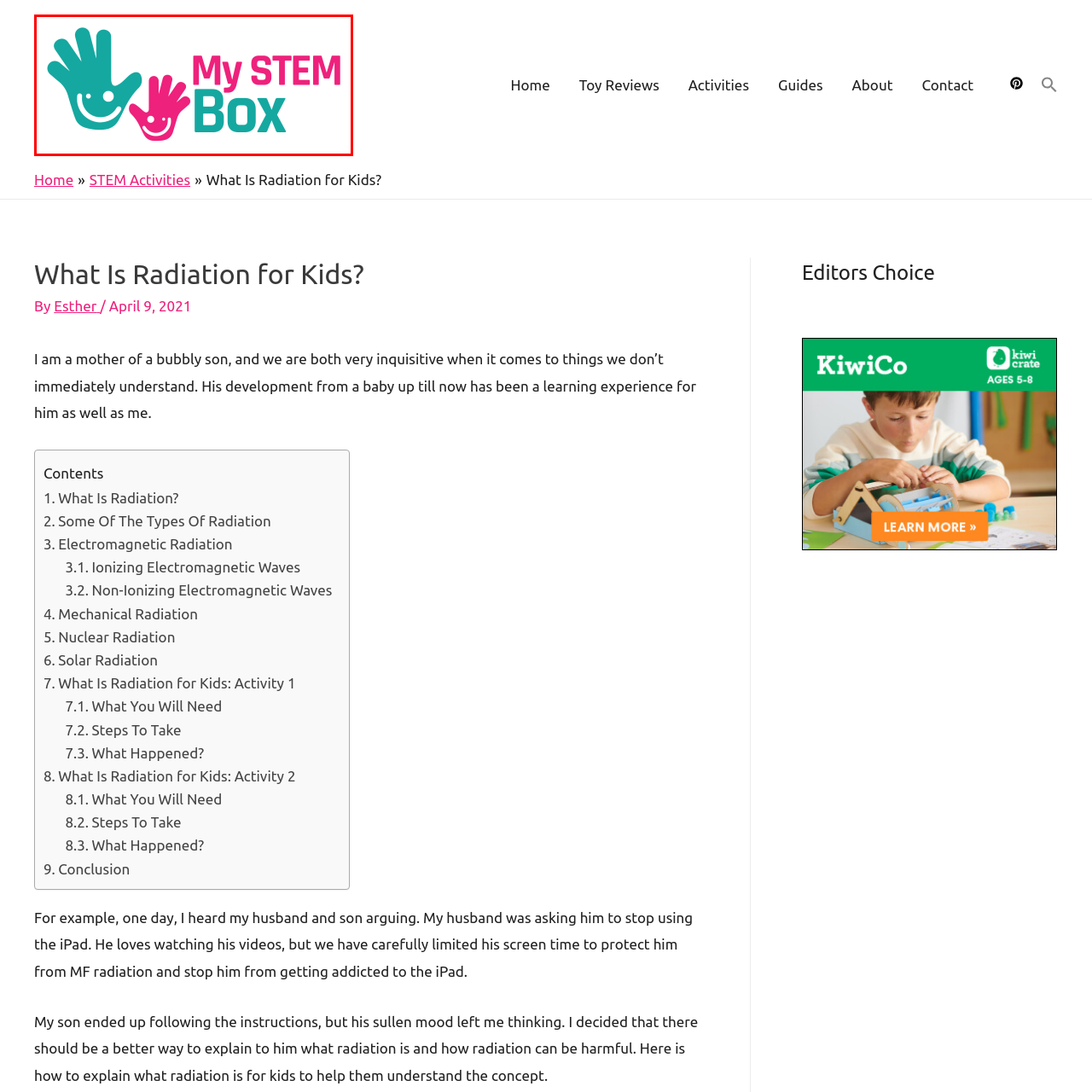Describe in detail the visual content enclosed by the red bounding box.

The image features a vibrant and playful logo for "My STEM Box." The design includes two stylized handprints, one large and turquoise representing an adult's hand, and a smaller, pink handprint symbolizing a child's hand. Below these handprints, the words "My STEM Box" are prominently displayed, with "STEM" in a bold font that emphasizes the focus on science, technology, engineering, and mathematics education for kids. This engaging logo suggests a fun and educational approach to learning, encouraging creativity and exploration among young learners.